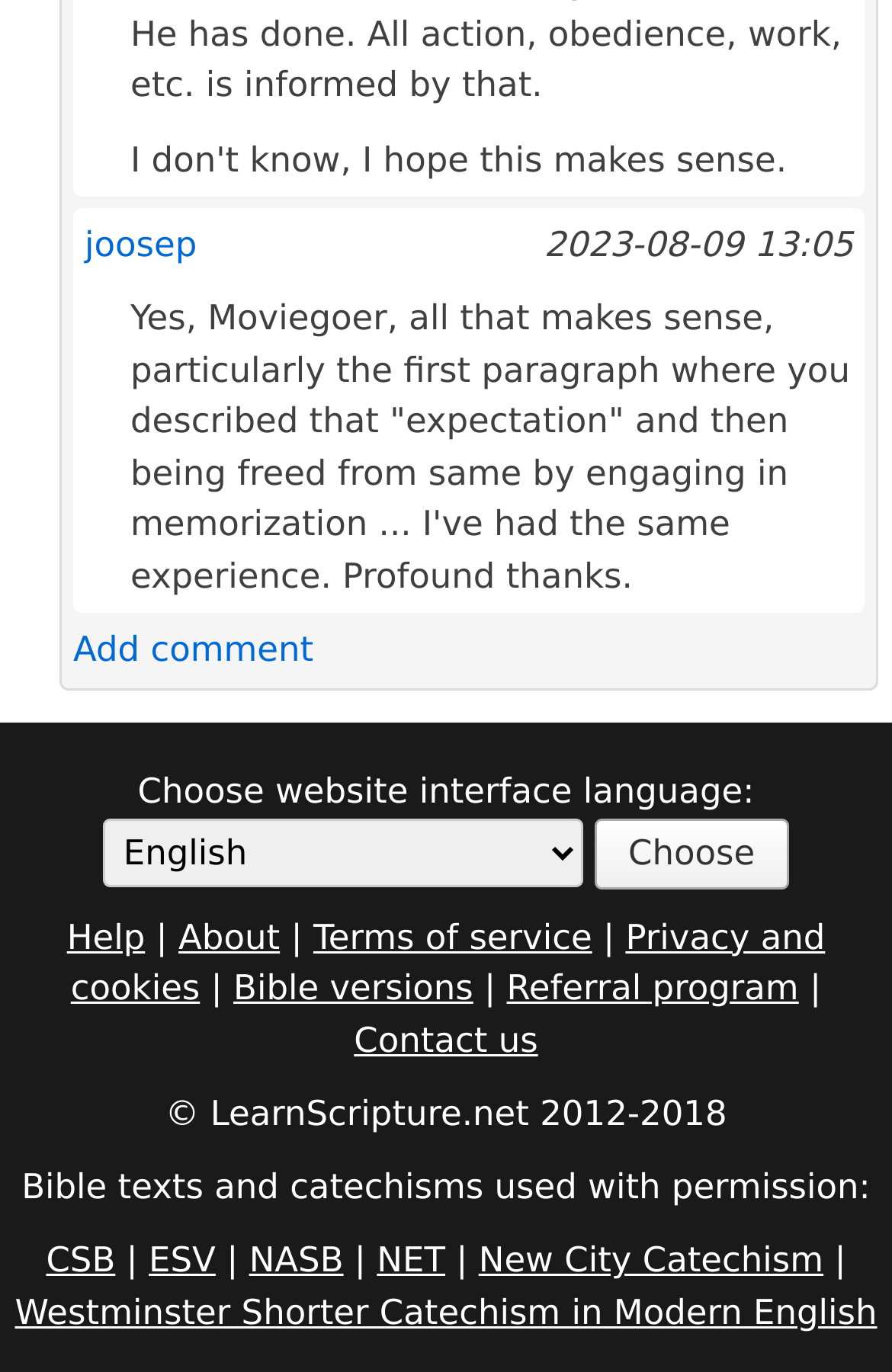Answer the question with a brief word or phrase:
What Bible versions are used on this website?

CSB, ESV, NASB, NET, etc.